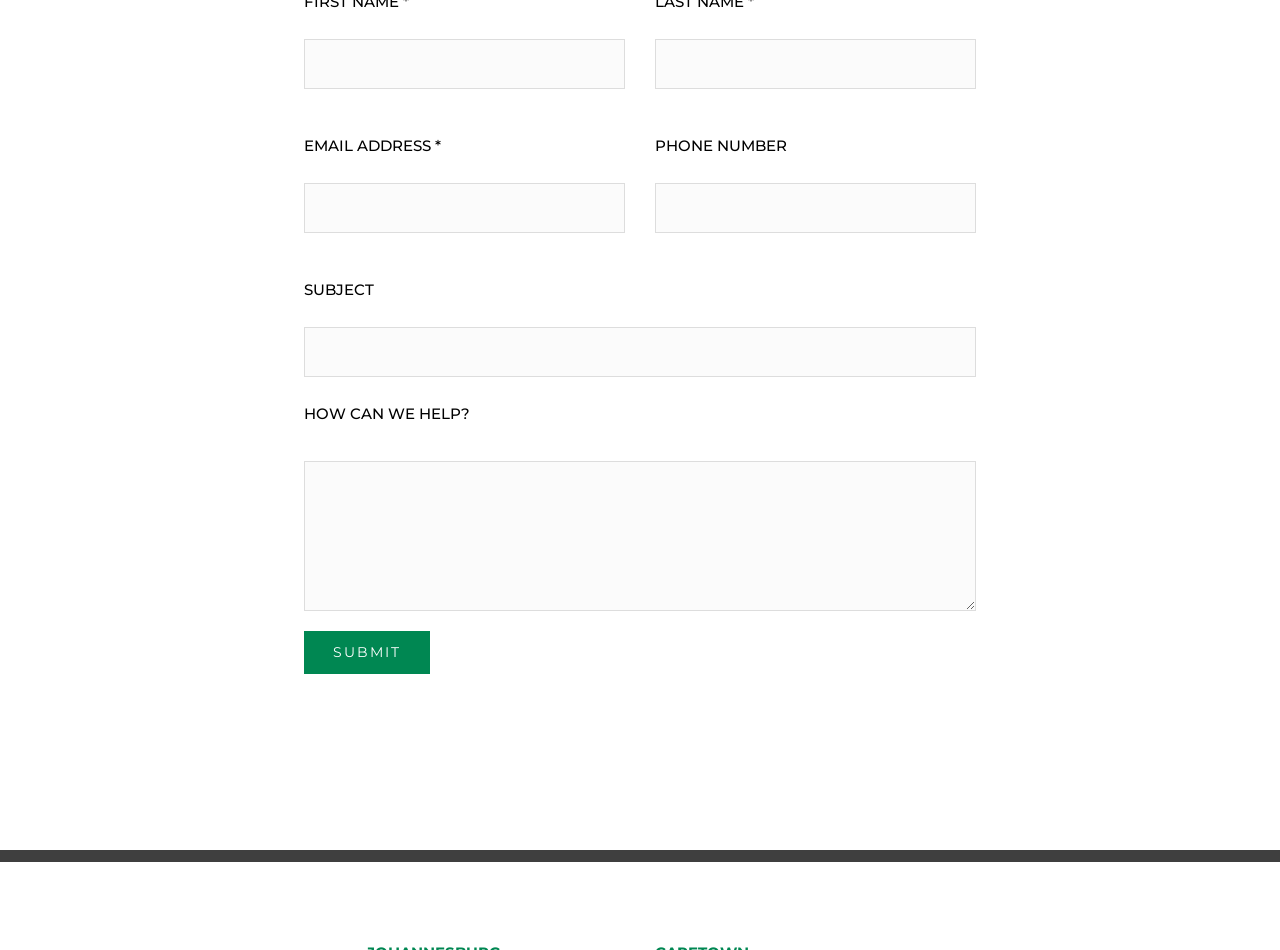Please give a short response to the question using one word or a phrase:
What is the topic of the form?

HOW CAN WE HELP?